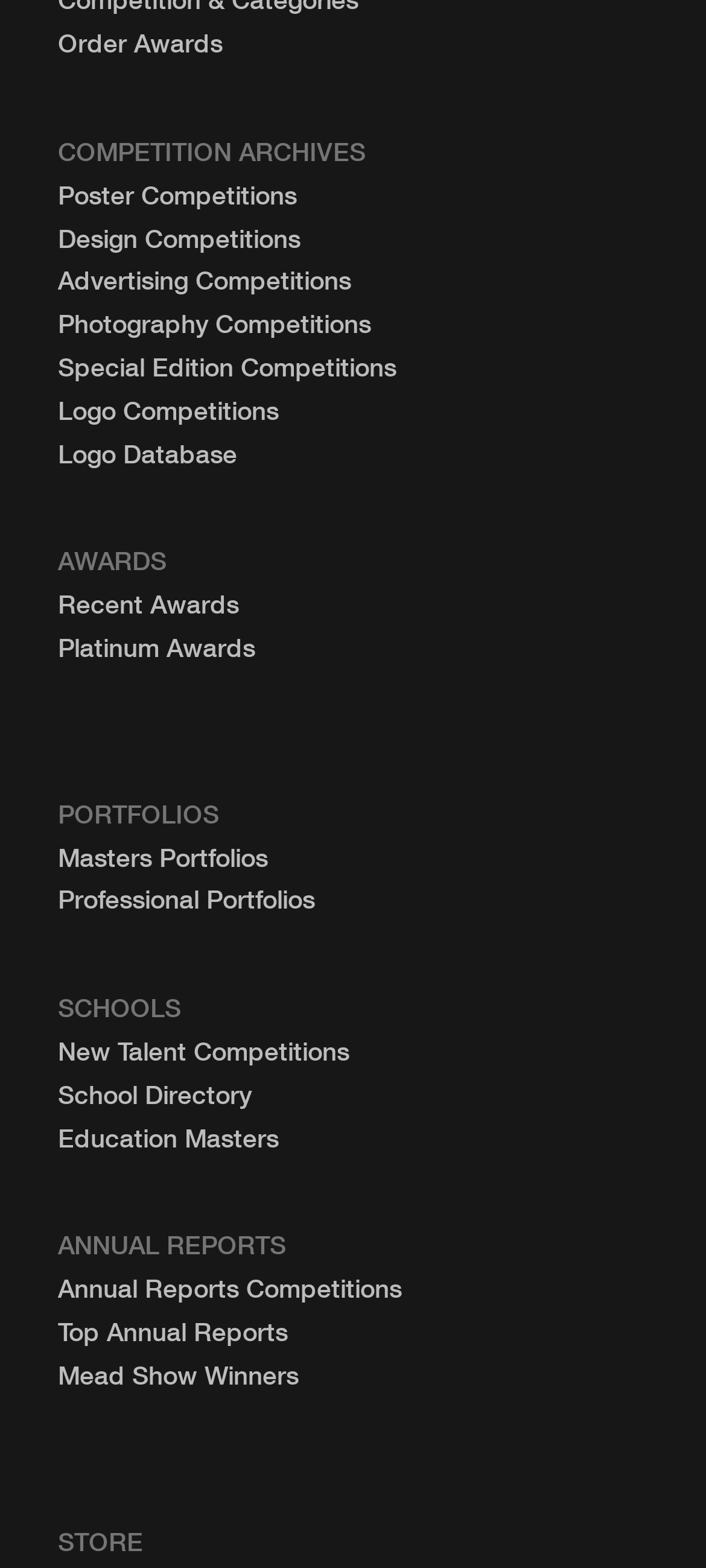Could you indicate the bounding box coordinates of the region to click in order to complete this instruction: "Visit the store".

[0.082, 0.973, 0.203, 0.993]